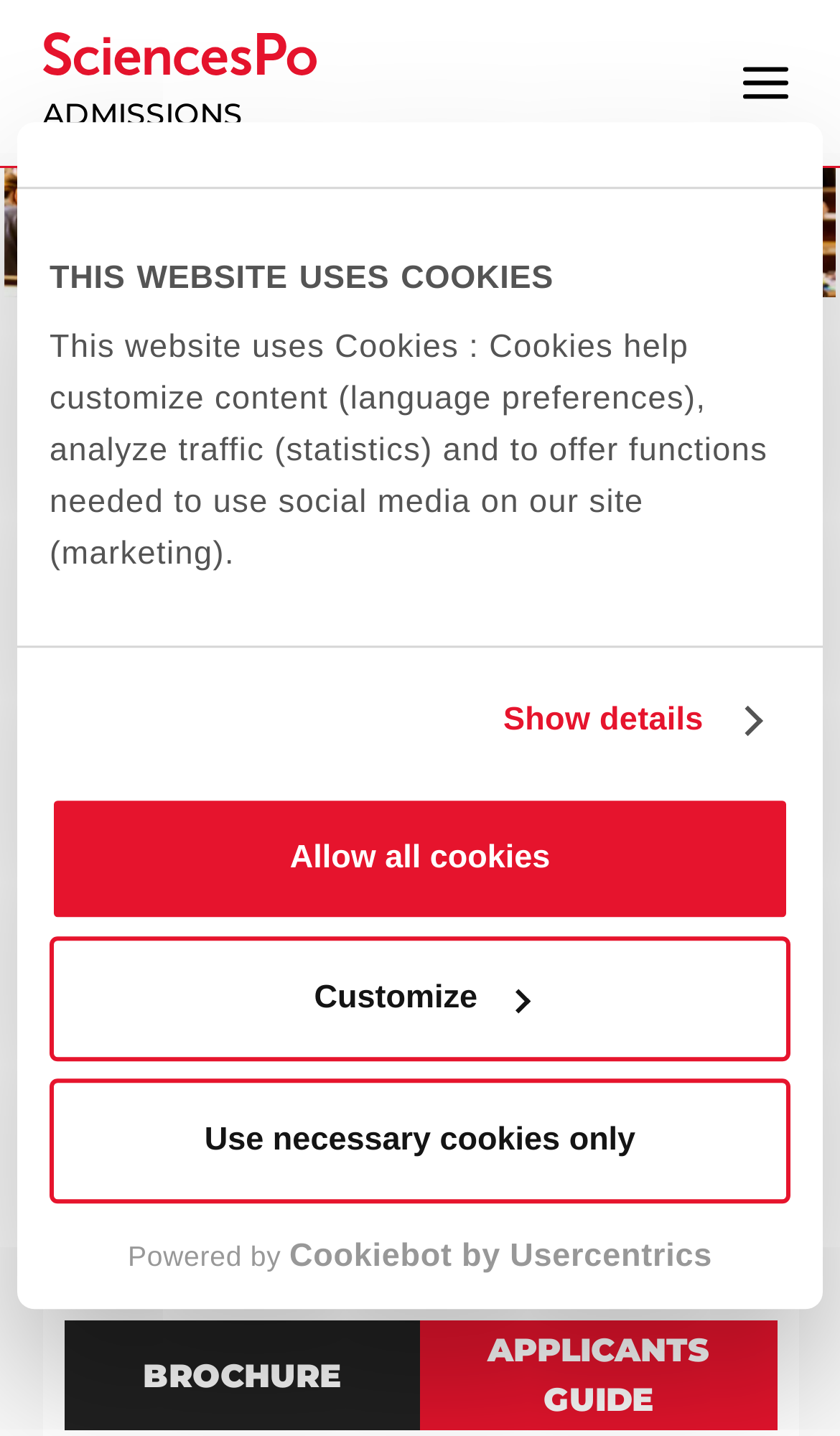Locate the bounding box coordinates of the clickable element to fulfill the following instruction: "View Applicants guide". Provide the coordinates as four float numbers between 0 and 1 in the format [left, top, right, bottom].

[0.5, 0.92, 0.924, 0.996]